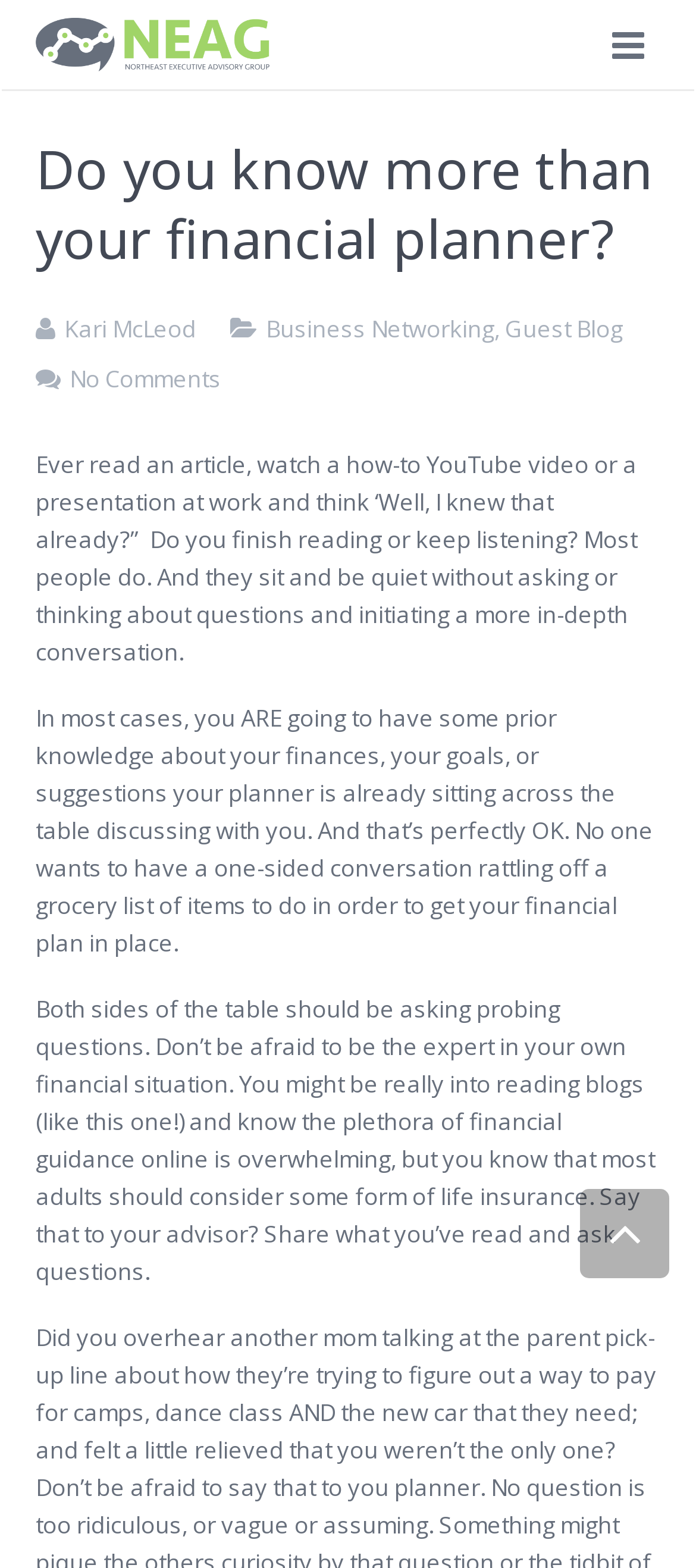Who is the author of the article?
From the image, provide a succinct answer in one word or a short phrase.

Not specified